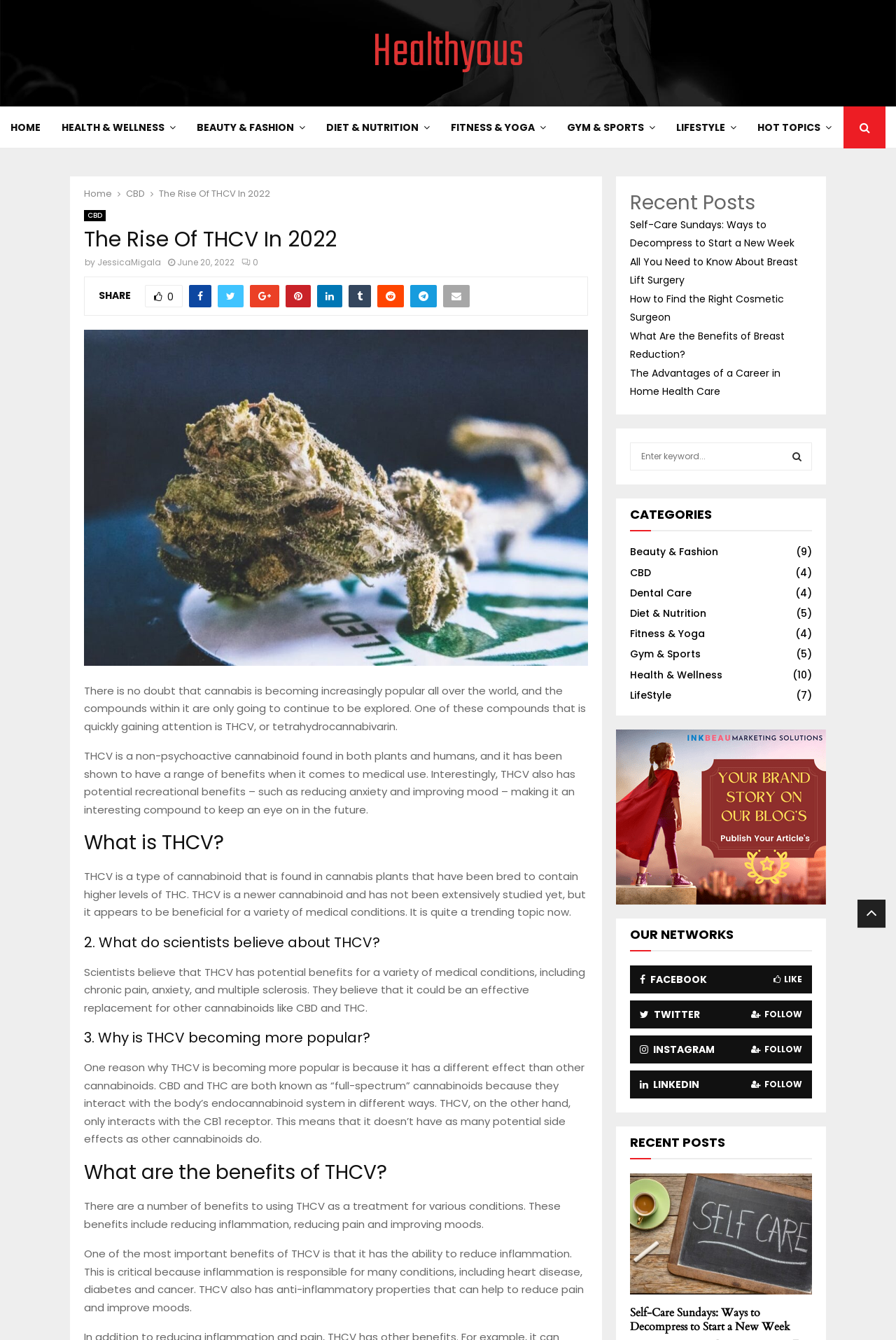Please identify the bounding box coordinates of the element that needs to be clicked to execute the following command: "Search for something". Provide the bounding box using four float numbers between 0 and 1, formatted as [left, top, right, bottom].

[0.703, 0.33, 0.906, 0.351]